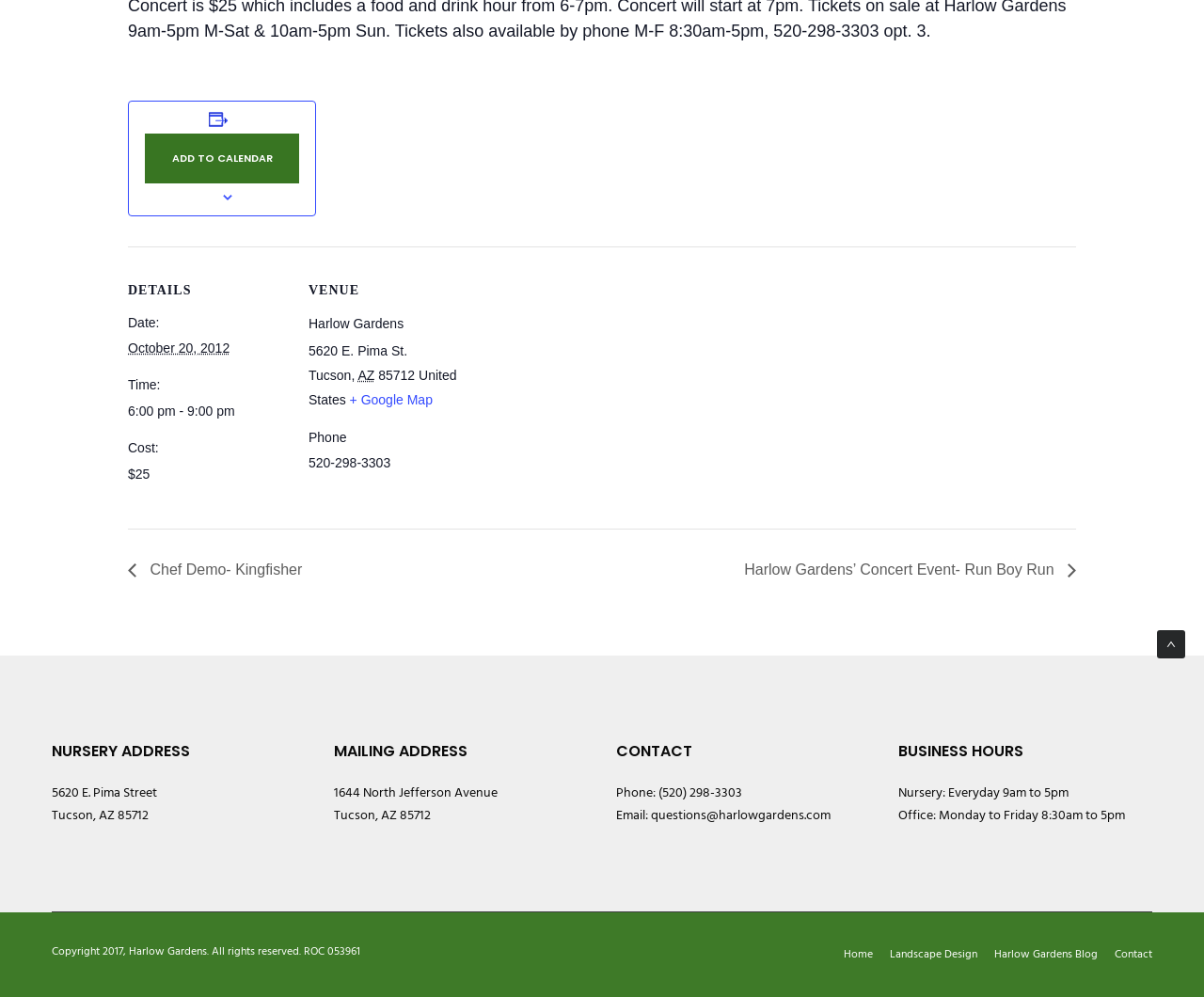Predict the bounding box of the UI element that fits this description: "Landscape Design".

[0.739, 0.948, 0.812, 0.966]